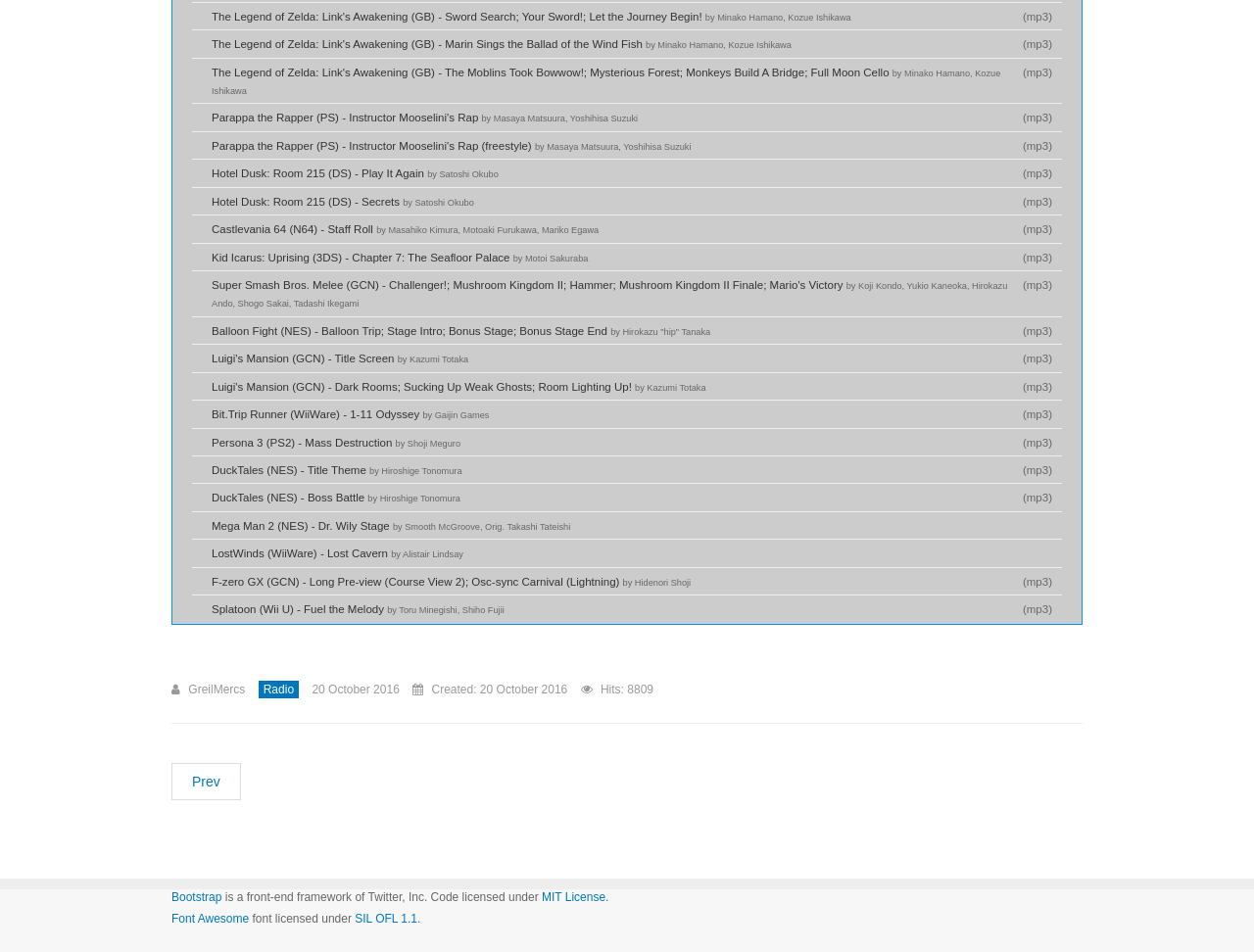Determine the bounding box for the UI element described here: "SIL OFL 1.1".

[0.283, 0.958, 0.333, 0.972]